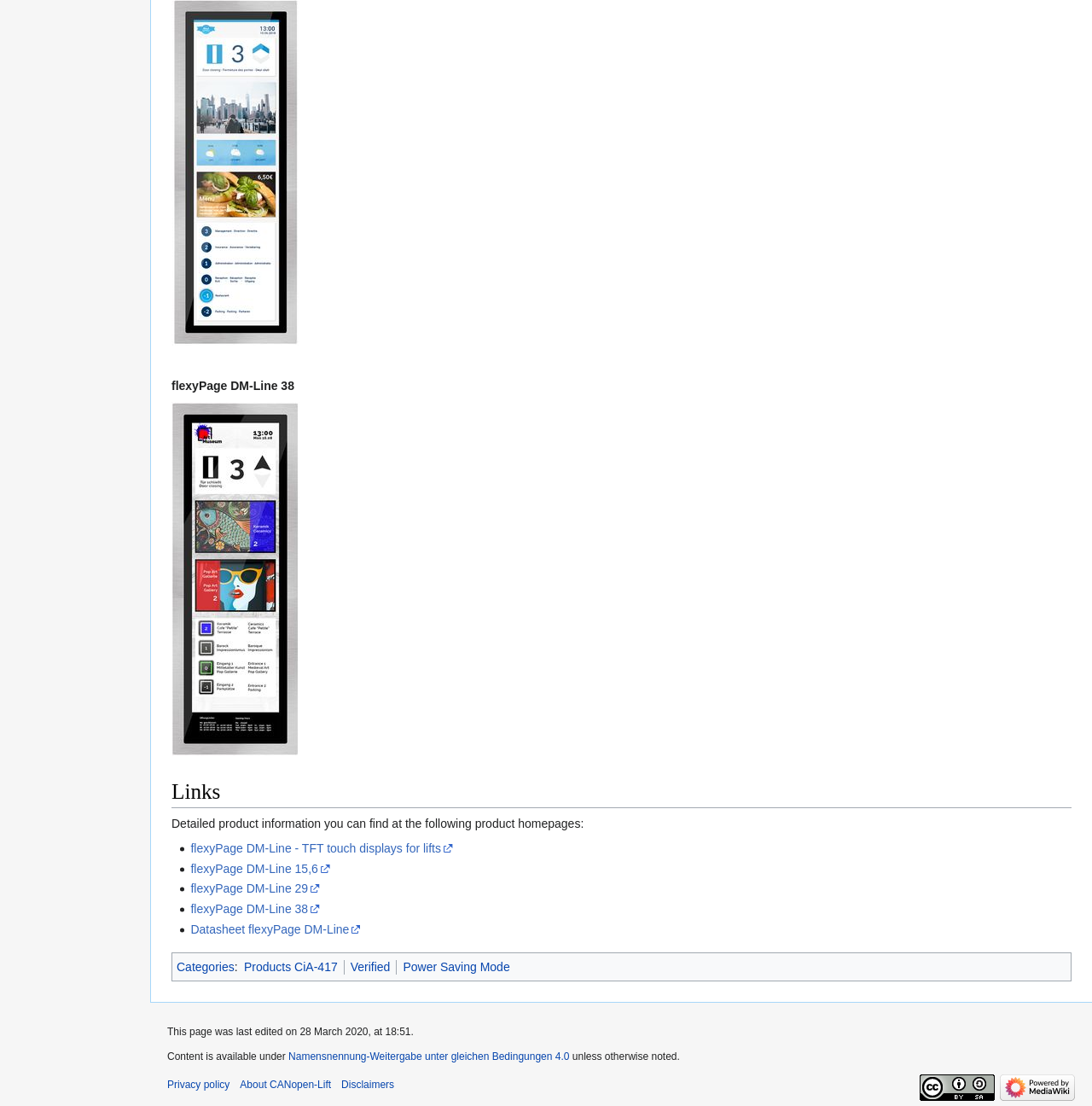What is the title of the first link?
Using the picture, provide a one-word or short phrase answer.

flexyPage DM-Line 29